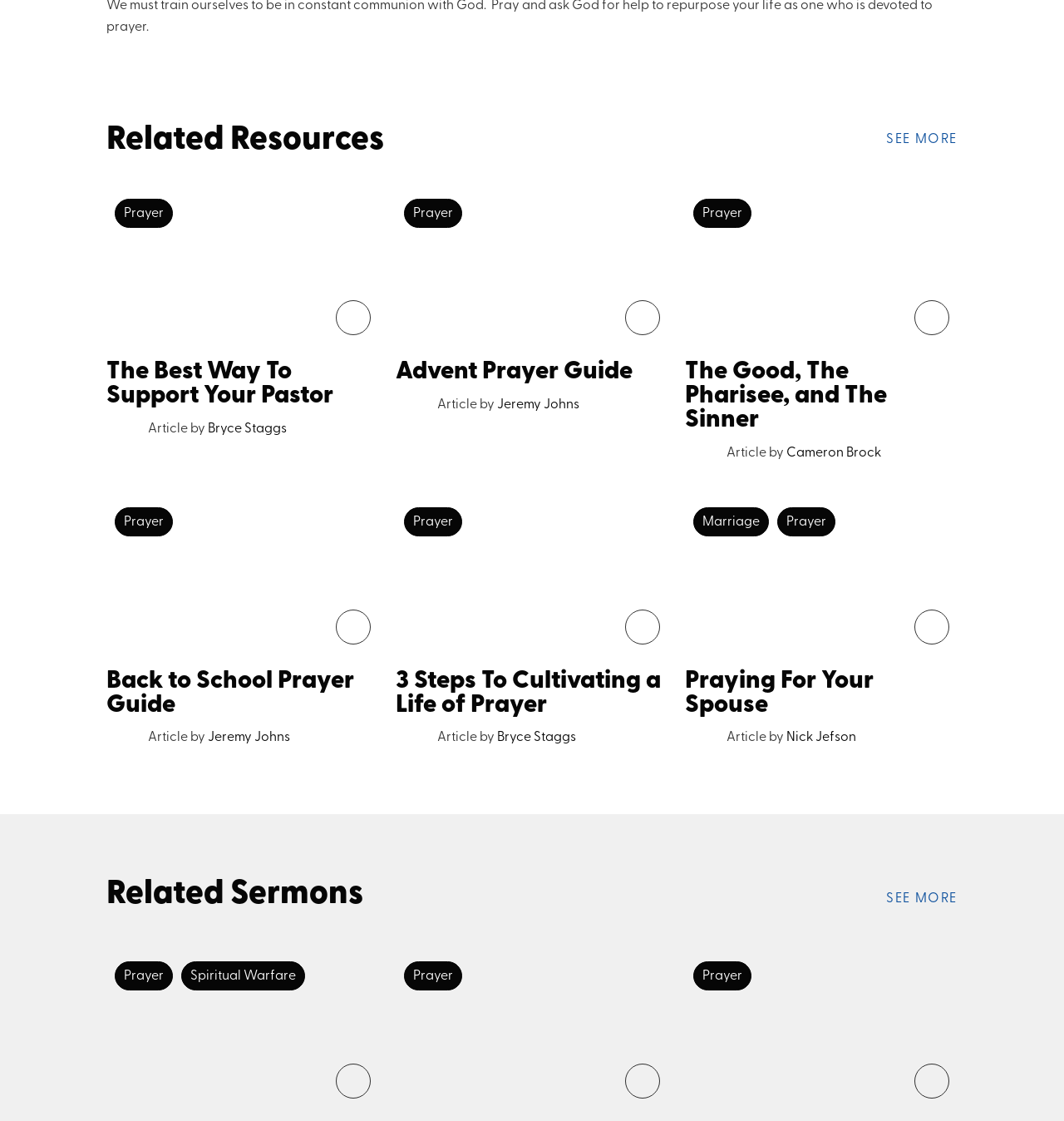Using the provided description: "Prayer", find the bounding box coordinates of the corresponding UI element. The output should be four float numbers between 0 and 1, in the format [left, top, right, bottom].

[0.38, 0.185, 0.442, 0.196]